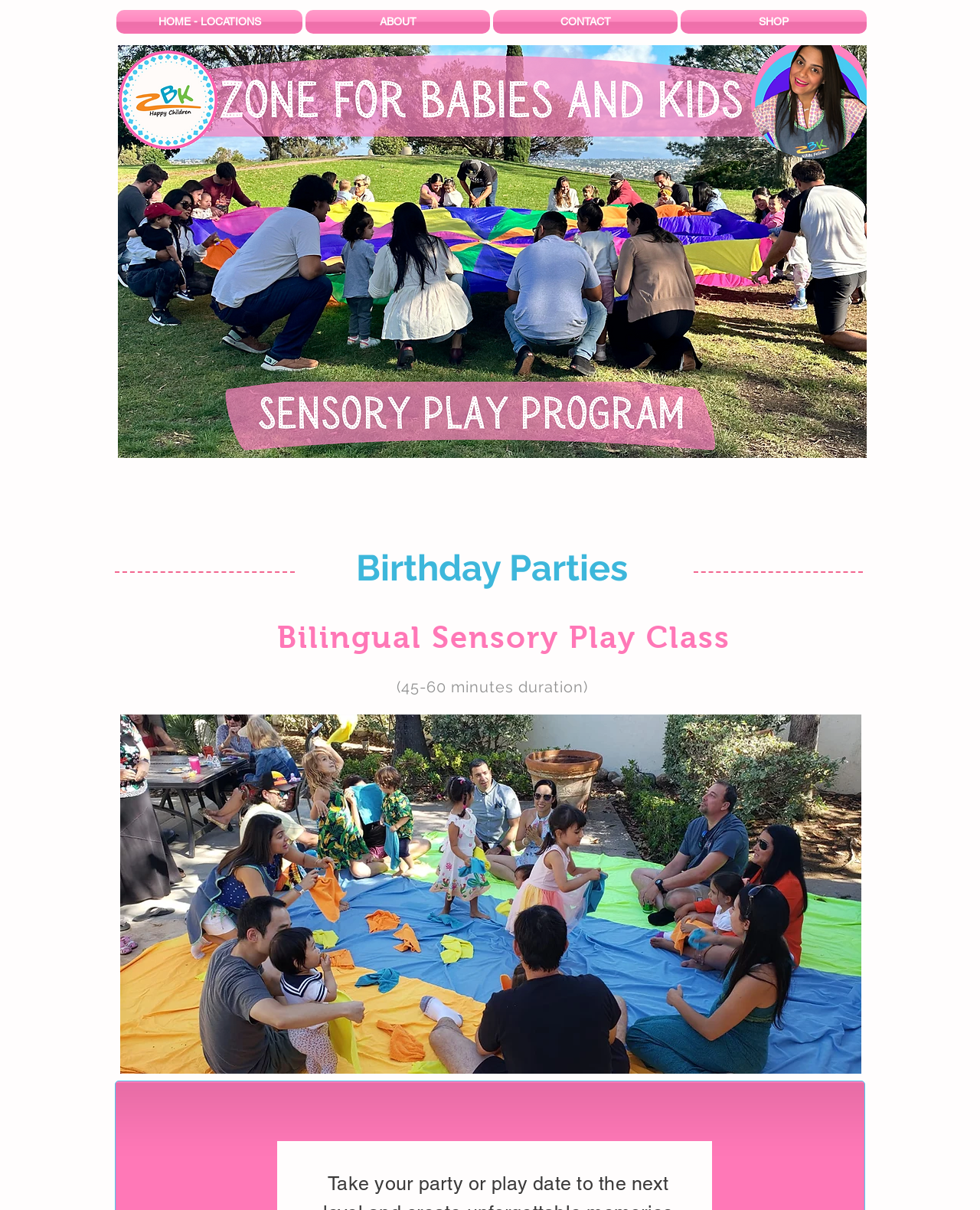What is the age range for birthday parties?
Please provide a detailed and thorough answer to the question.

I found the answer by looking at the image description 'Ages 6 months - 4 years old with Parent or Caregiver (1).png' which suggests that the birthday parties are designed for children within this age range.